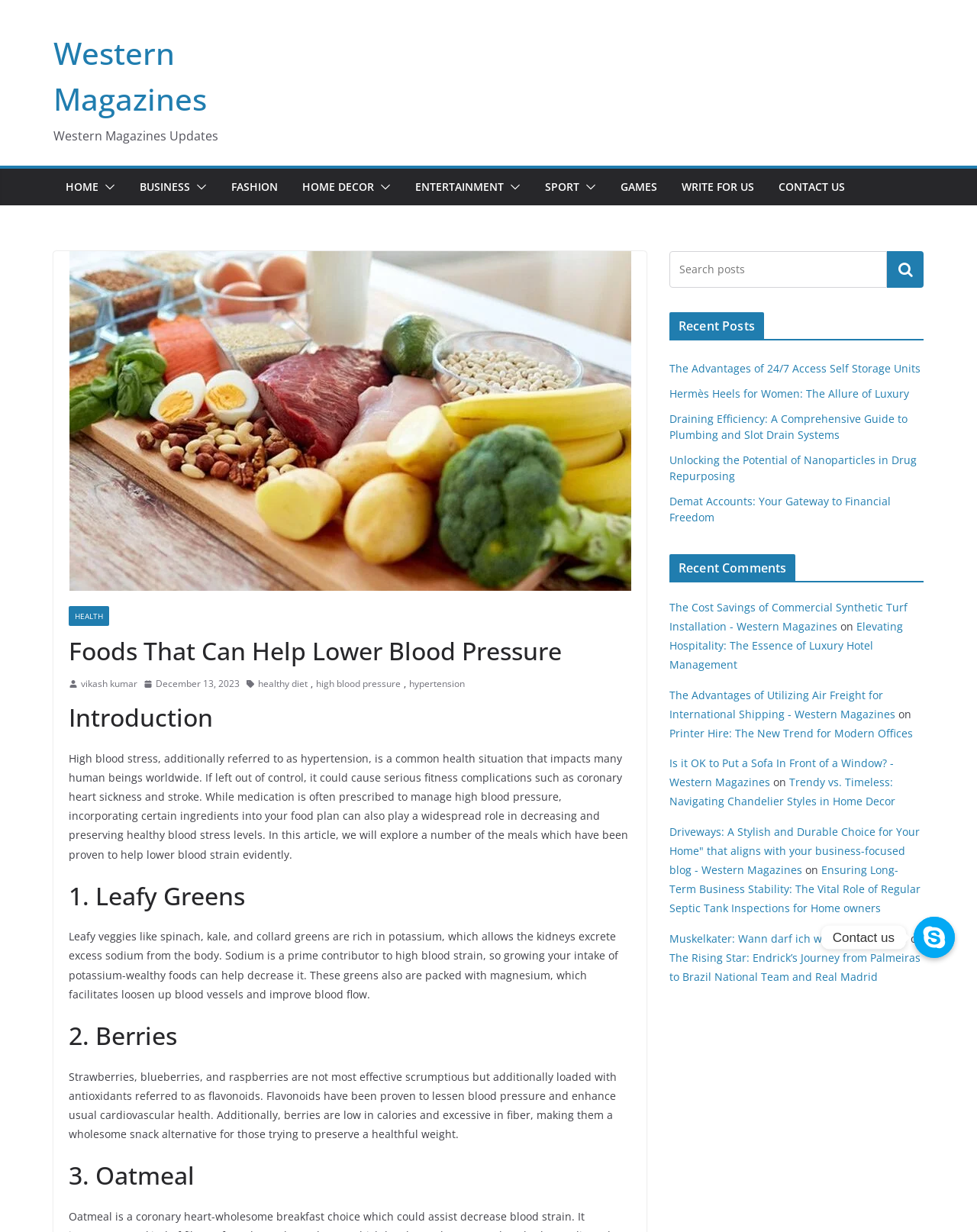Could you indicate the bounding box coordinates of the region to click in order to complete this instruction: "Click on the 'HEALTH' link".

[0.07, 0.492, 0.112, 0.508]